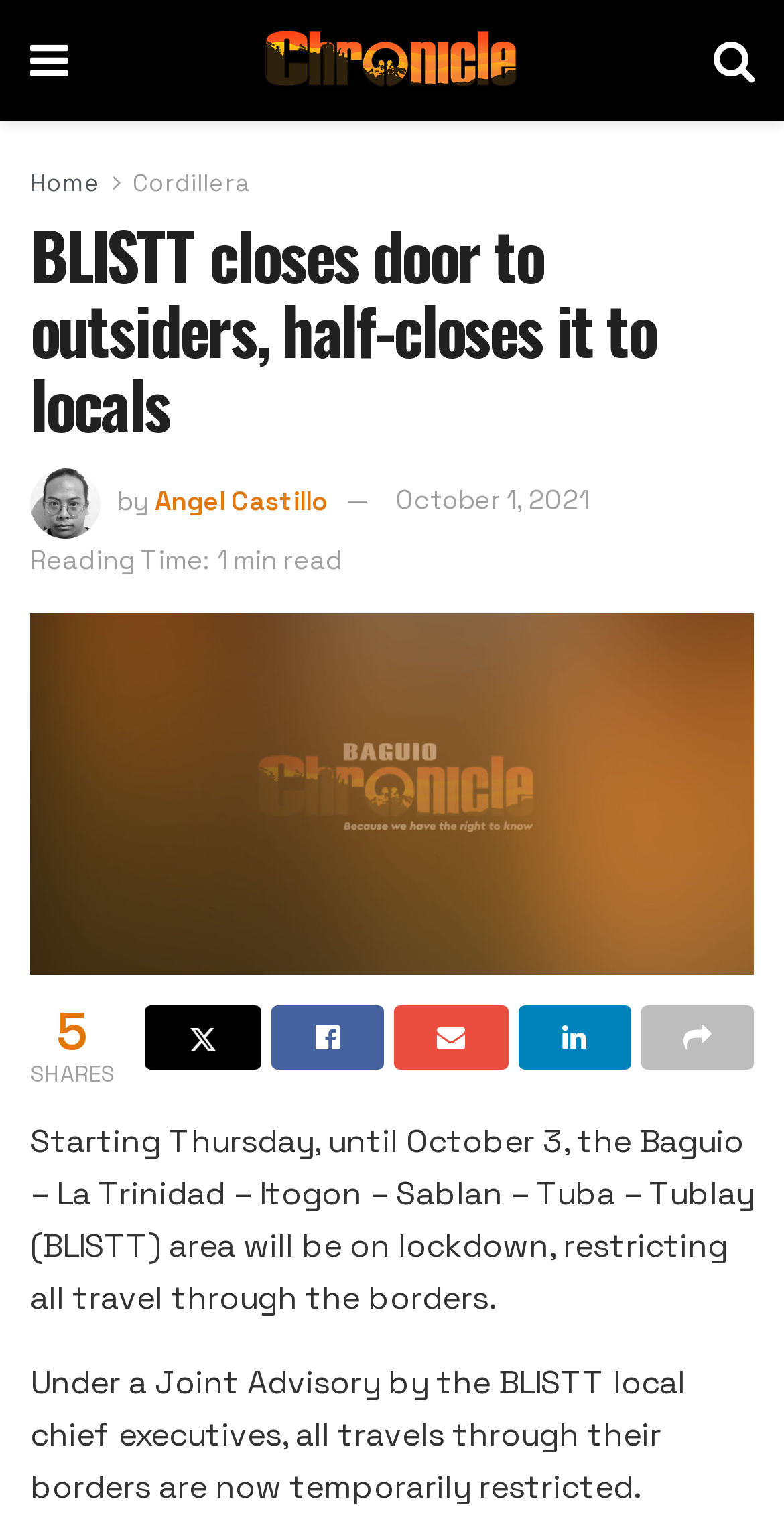What is the purpose of the lockdown in BLISTT area? Based on the screenshot, please respond with a single word or phrase.

Restricting all travel through the borders